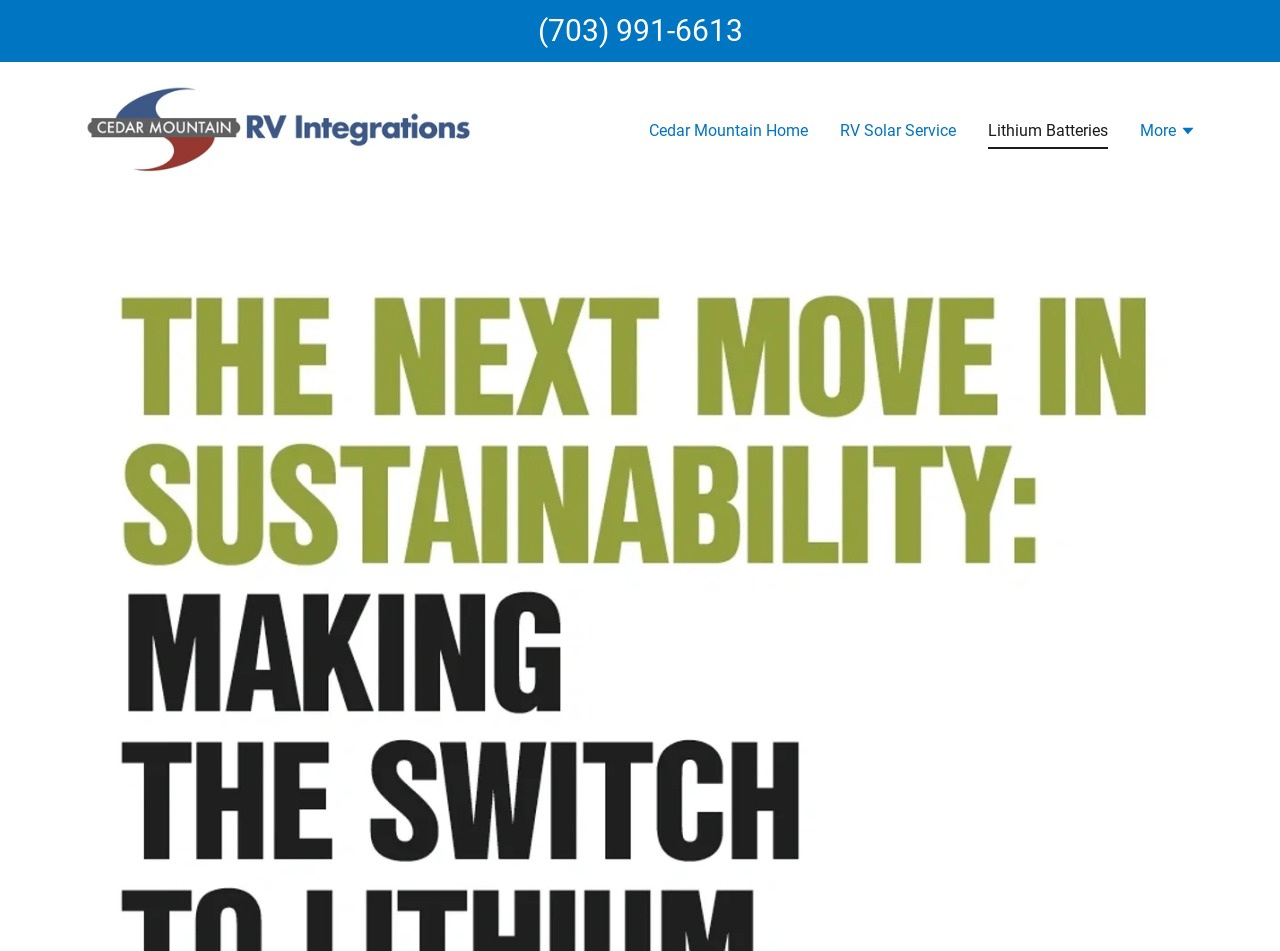Locate the UI element described as follows: "More". Return the bounding box coordinates as four float numbers between 0 and 1 in the order [left, top, right, bottom].

[0.891, 0.125, 0.934, 0.154]